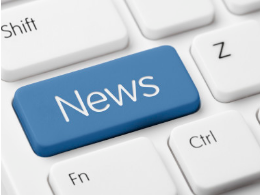What is the context of the news being referred to?
Using the image, give a concise answer in the form of a single word or short phrase.

Agricultural sector